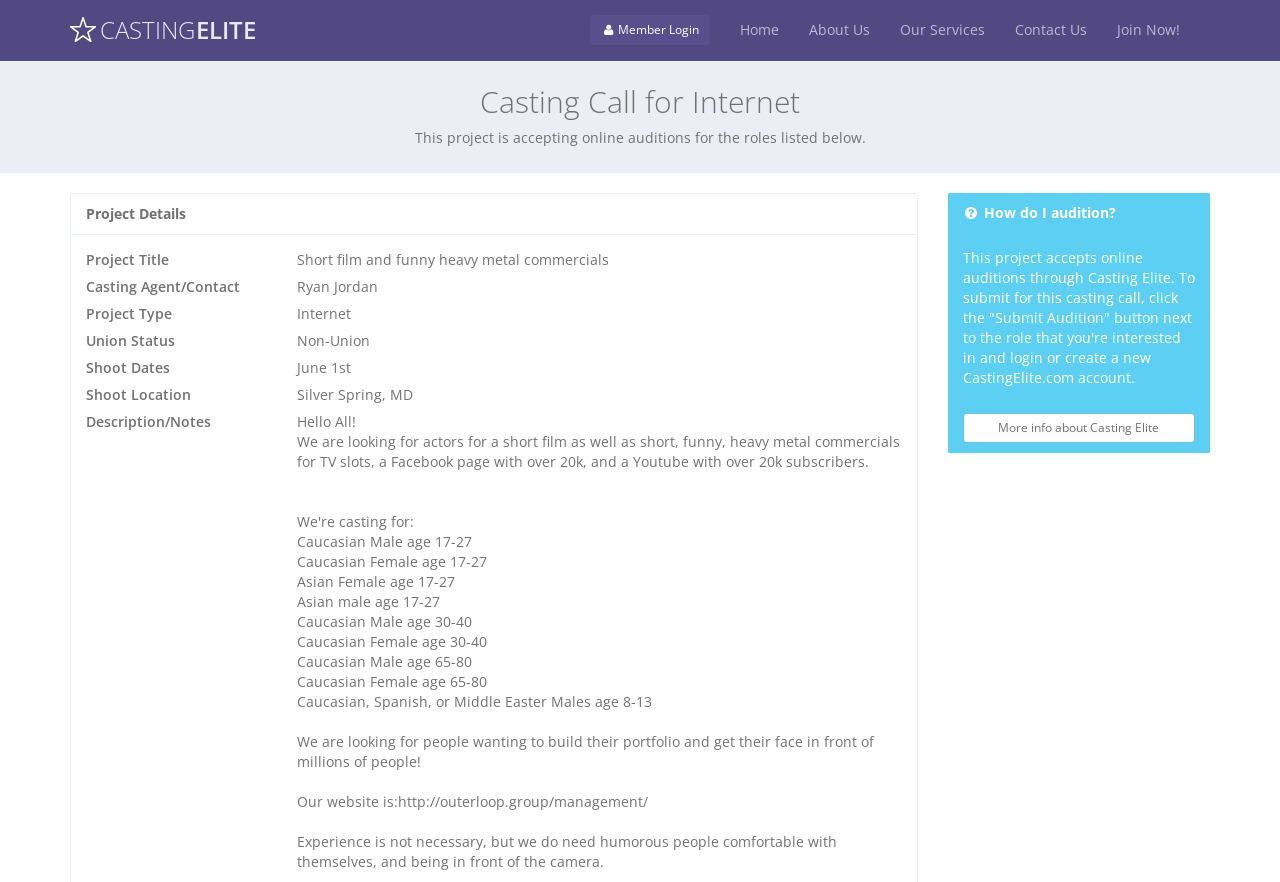What is the project title?
Based on the screenshot, provide a one-word or short-phrase response.

Short film and funny heavy metal commercials